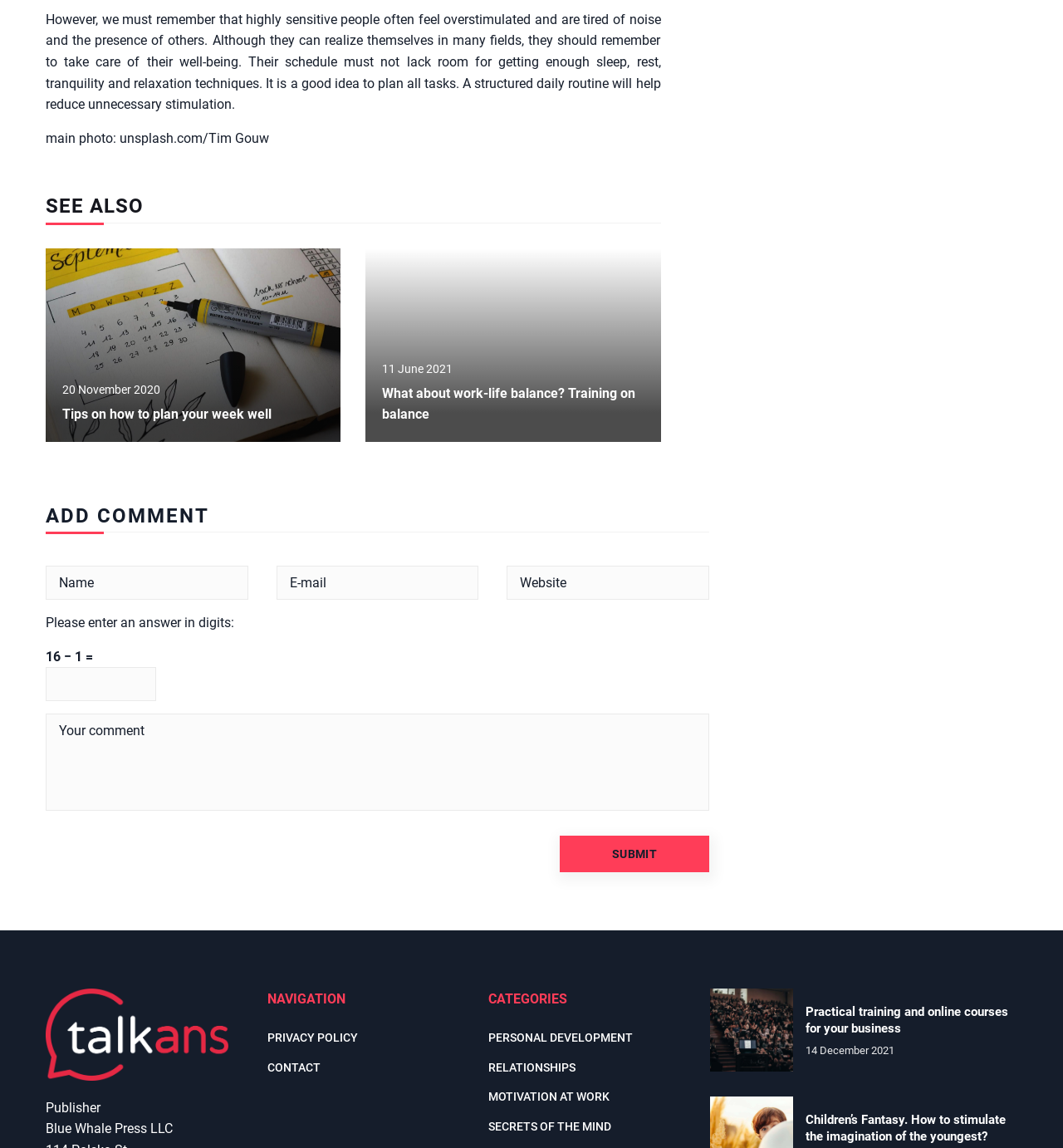Please find the bounding box for the UI component described as follows: "name="submit" value="Submit"".

[0.527, 0.728, 0.667, 0.76]